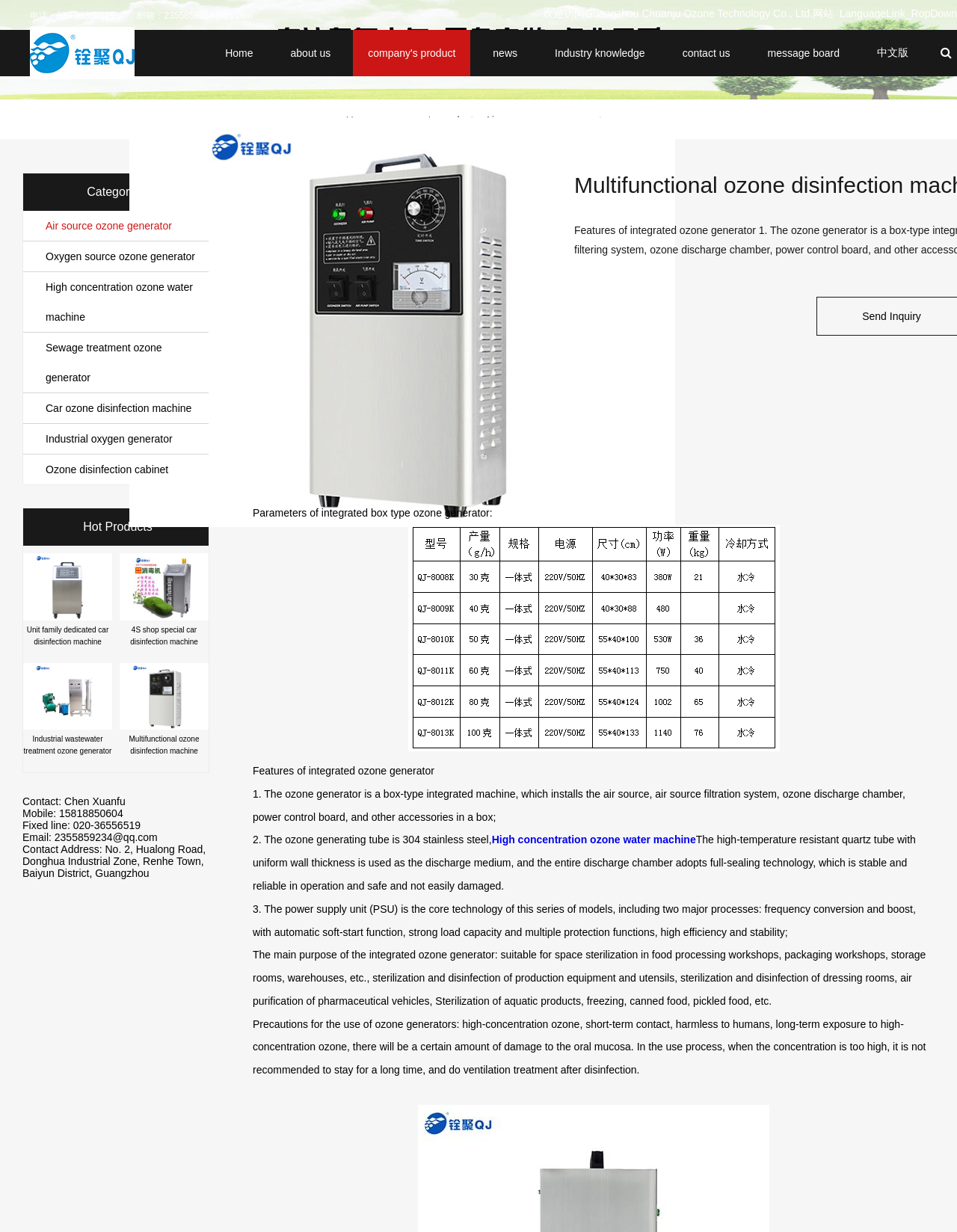Identify the bounding box coordinates of the HTML element based on this description: "company's product".

[0.403, 0.093, 0.495, 0.103]